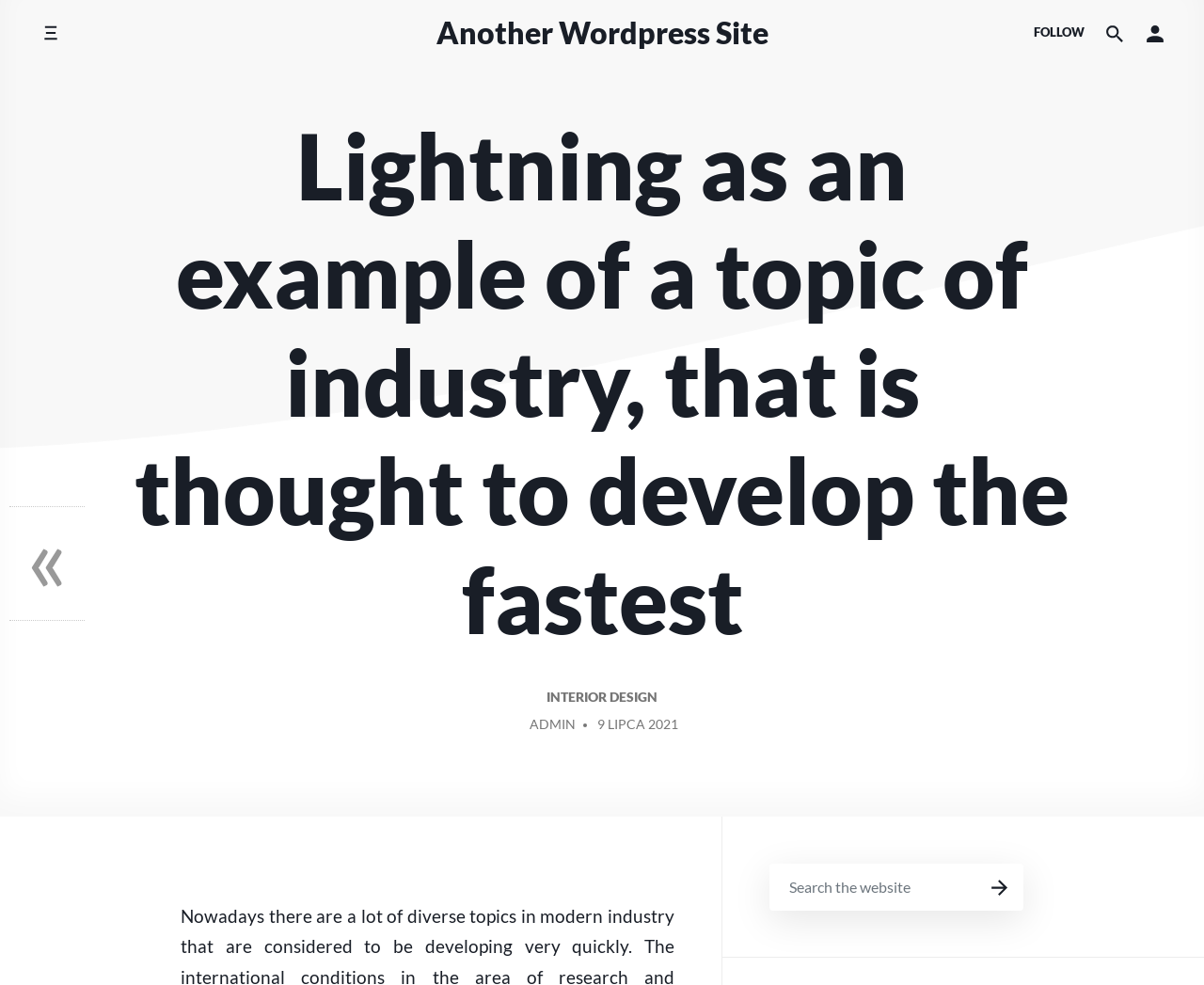Provide a comprehensive caption for the webpage.

This webpage appears to be a blog or article page, with a focus on the topic of lightning as an example of a rapidly developing industry. 

At the top left, there is a button to toggle the side menu. Next to it, there is a heading that reads "Another Wordpress Site". On the top right, there are social media icons with the text "FOLLOW" and a link to search the website. 

Below the top section, there is a large heading that reads "Lightning as an example of a topic of industry, that is thought to develop the fastest". 

In the middle section, there are several links, including "INTERIOR DESIGN", "ADMIN", and a date "9 LIPCA 2021" with a time component. 

On the right side, there is a sidebar with a button to toggle it. Within the sidebar, there is a search form with a text box and a search button. Above the search form, there is a static text that reads "SEARCH THE WEBSITE". 

At the bottom right, there is a button to close the search form. There are also some static texts and a search box in the middle of the page, with a hint text that reads "HIT ENTER TO SEARCH OR ESC TO CLOSE". Finally, there is a link to navigate to the previous page, represented by the symbol "«".